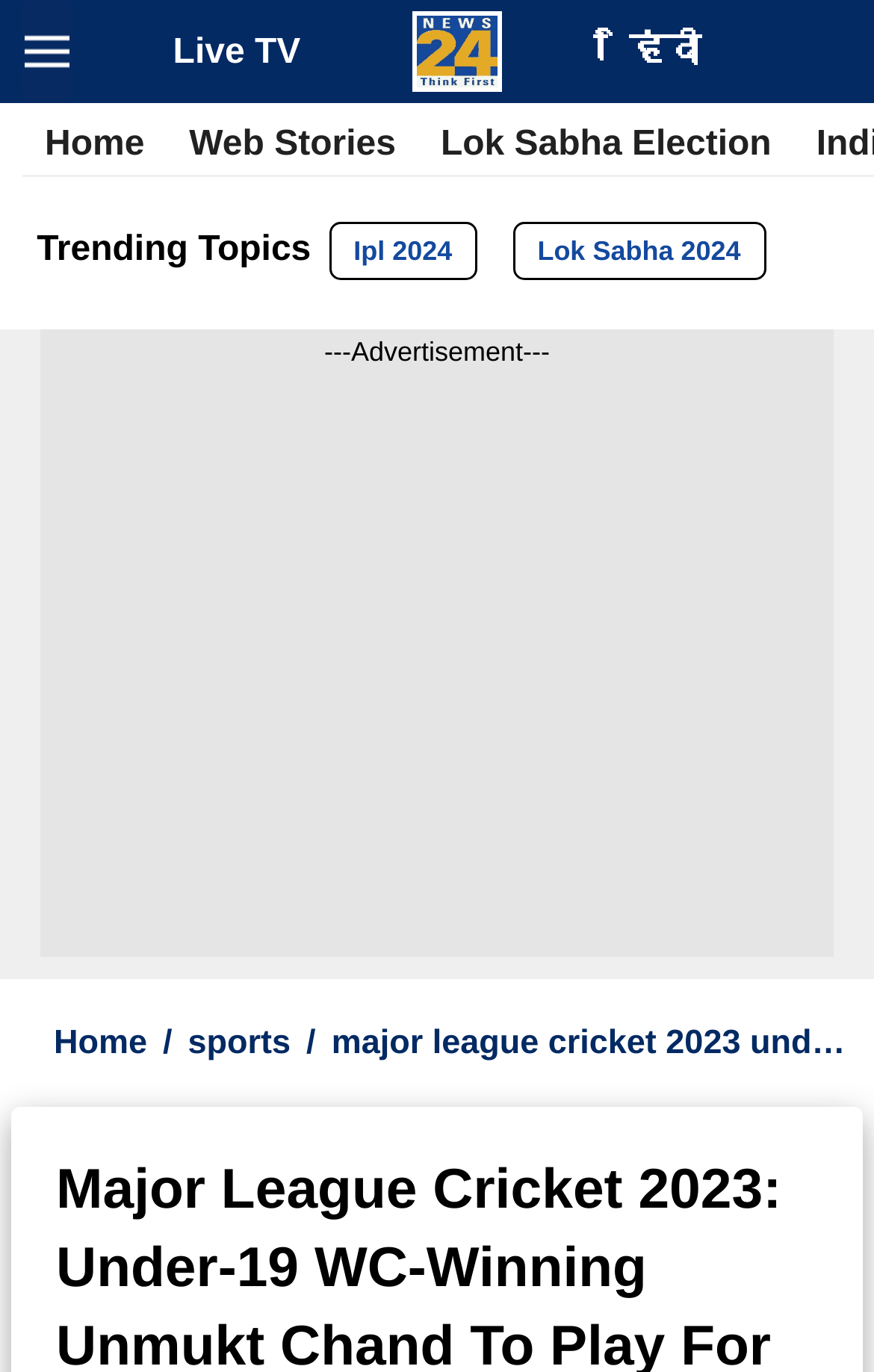Determine the bounding box coordinates for the UI element with the following description: "Lok Sabha Election". The coordinates should be four float numbers between 0 and 1, represented as [left, top, right, bottom].

[0.479, 0.083, 0.908, 0.129]